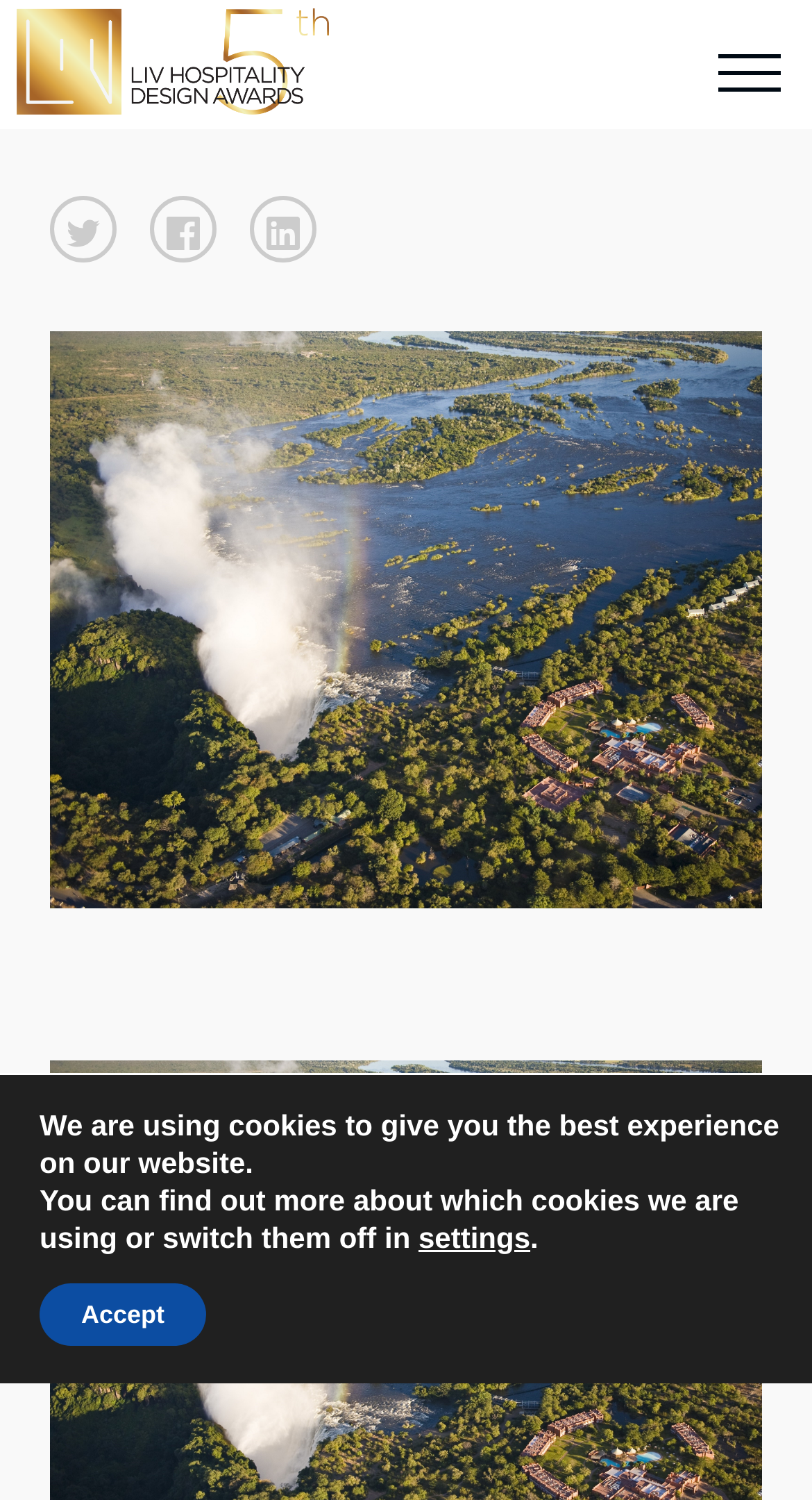What is the width of the logo? Analyze the screenshot and reply with just one word or a short phrase.

0.384